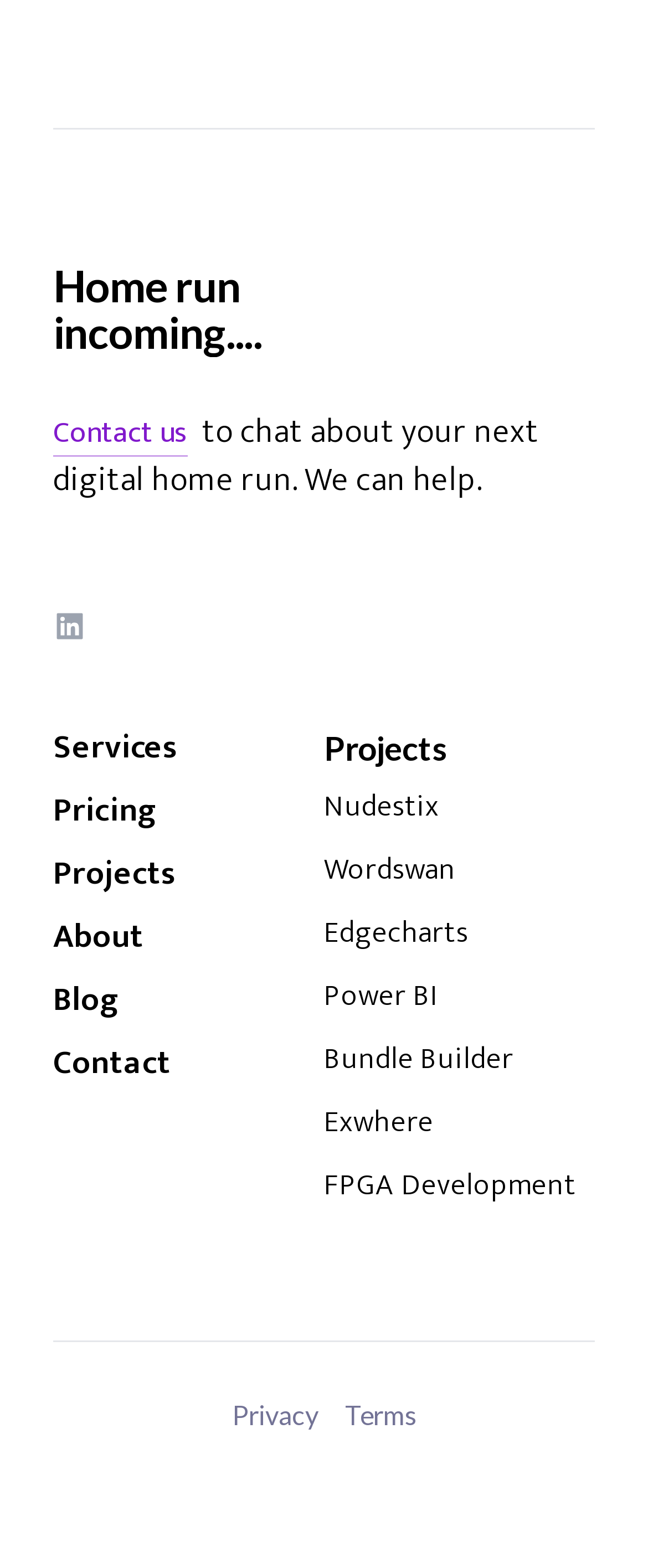Could you provide the bounding box coordinates for the portion of the screen to click to complete this instruction: "Click Contact us"?

[0.082, 0.257, 0.29, 0.293]